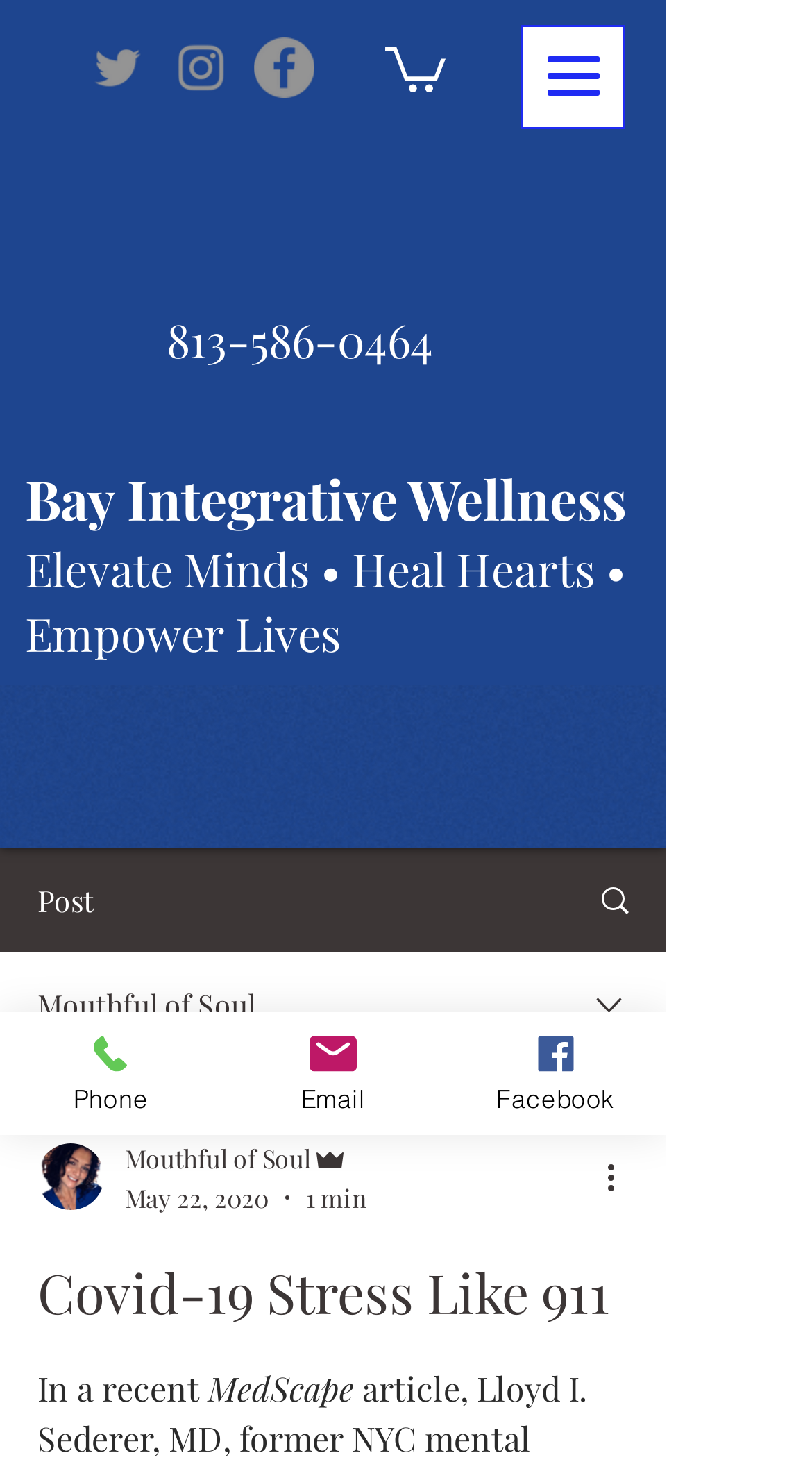Kindly determine the bounding box coordinates for the area that needs to be clicked to execute this instruction: "Visit the Facebook page".

[0.313, 0.026, 0.387, 0.067]